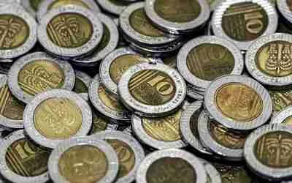What is the color of the coins?
Please provide a comprehensive and detailed answer to the question.

The coins feature a distinct gold and silver design, which can be observed in the close-up view of the coins scattered across the surface.